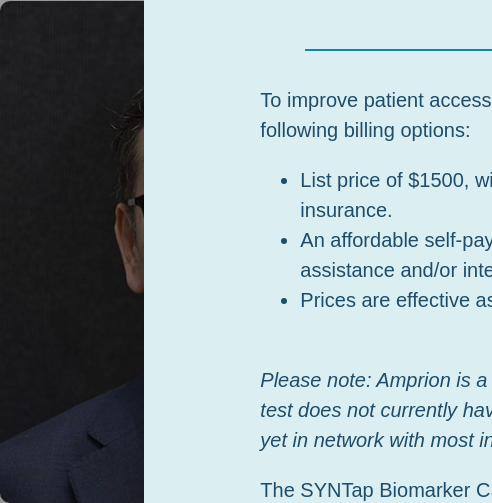Answer the question below in one word or phrase:
What is the self-pay rate for the SYNTap Biomarker CSF Test?

$995